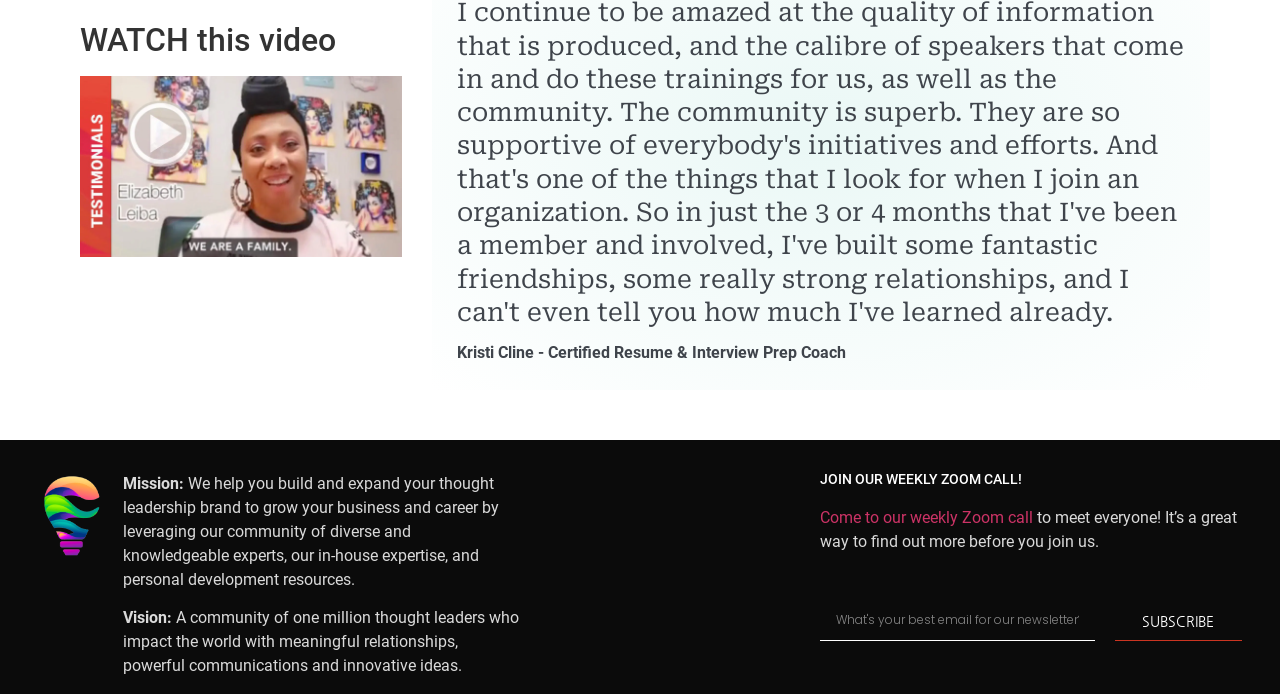Answer the question in a single word or phrase:
What is the required field in the subscription form?

EMAIL